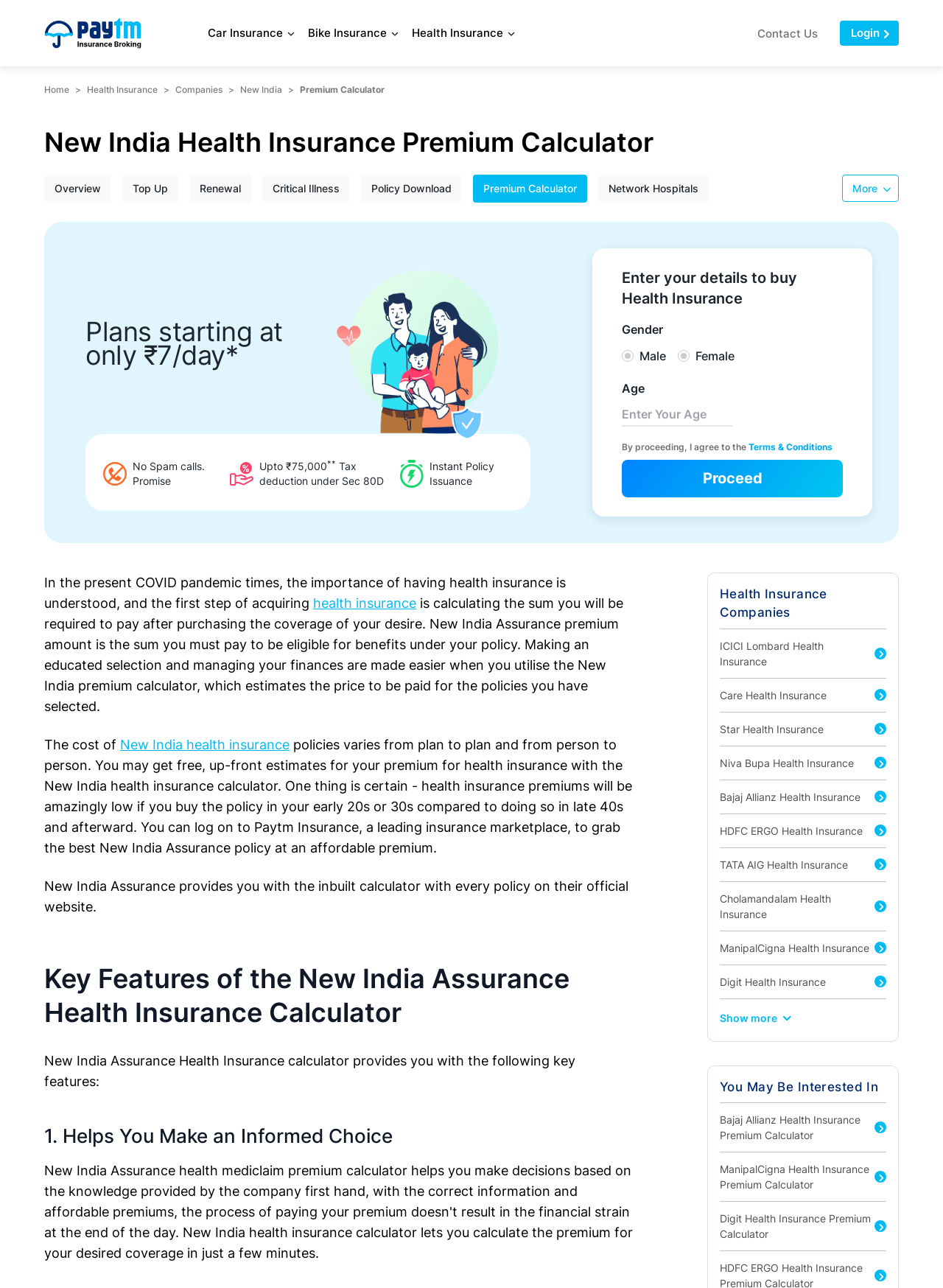Provide a one-word or one-phrase answer to the question:
What is the tax exemption for health insurance?

Upto ₹75,000